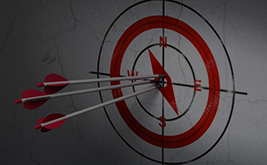Give a short answer to this question using one word or a phrase:
How many arrows are shot into the target's center?

Three